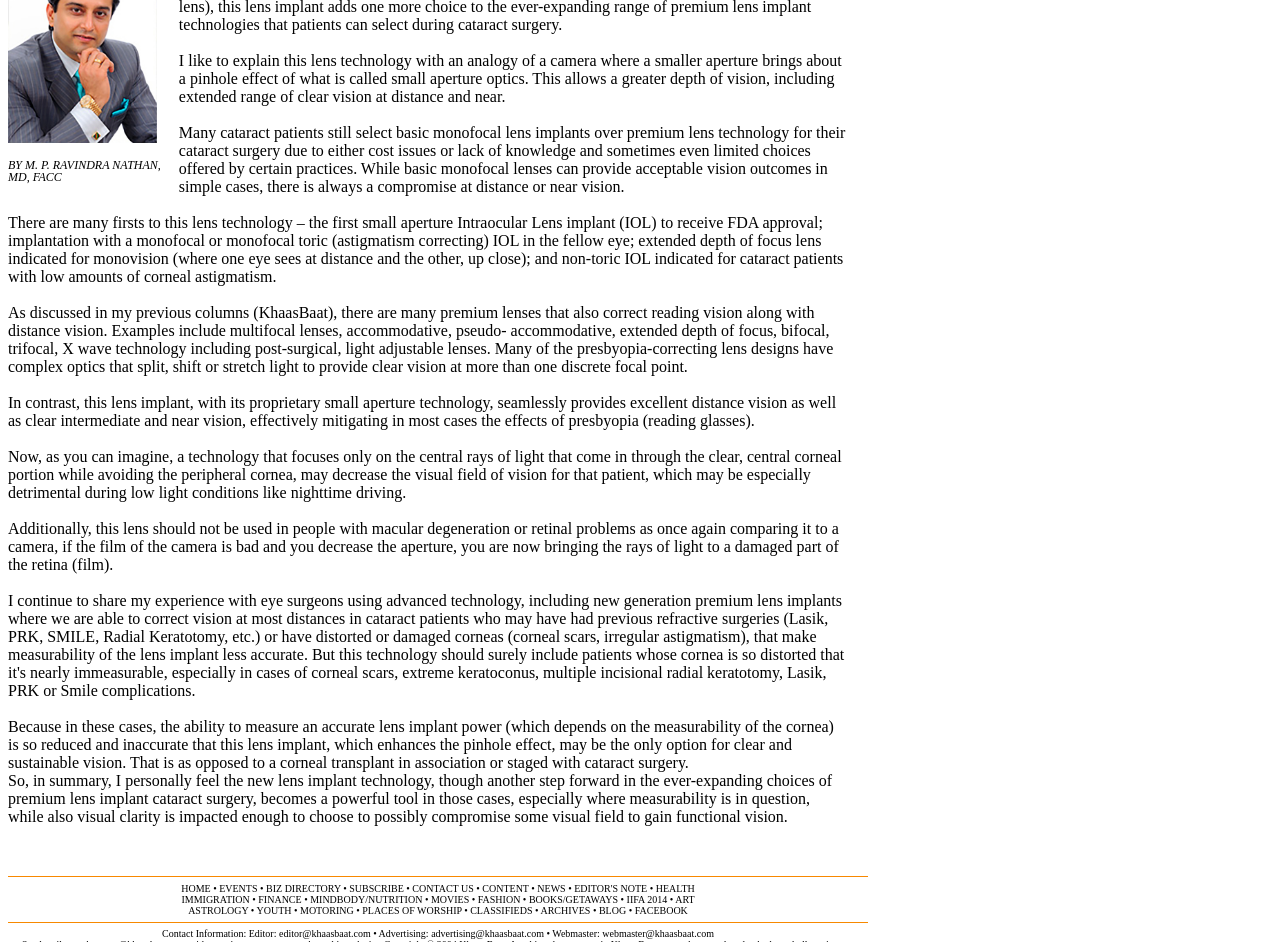Find the bounding box coordinates for the HTML element specified by: "motoring".

[0.234, 0.96, 0.276, 0.972]